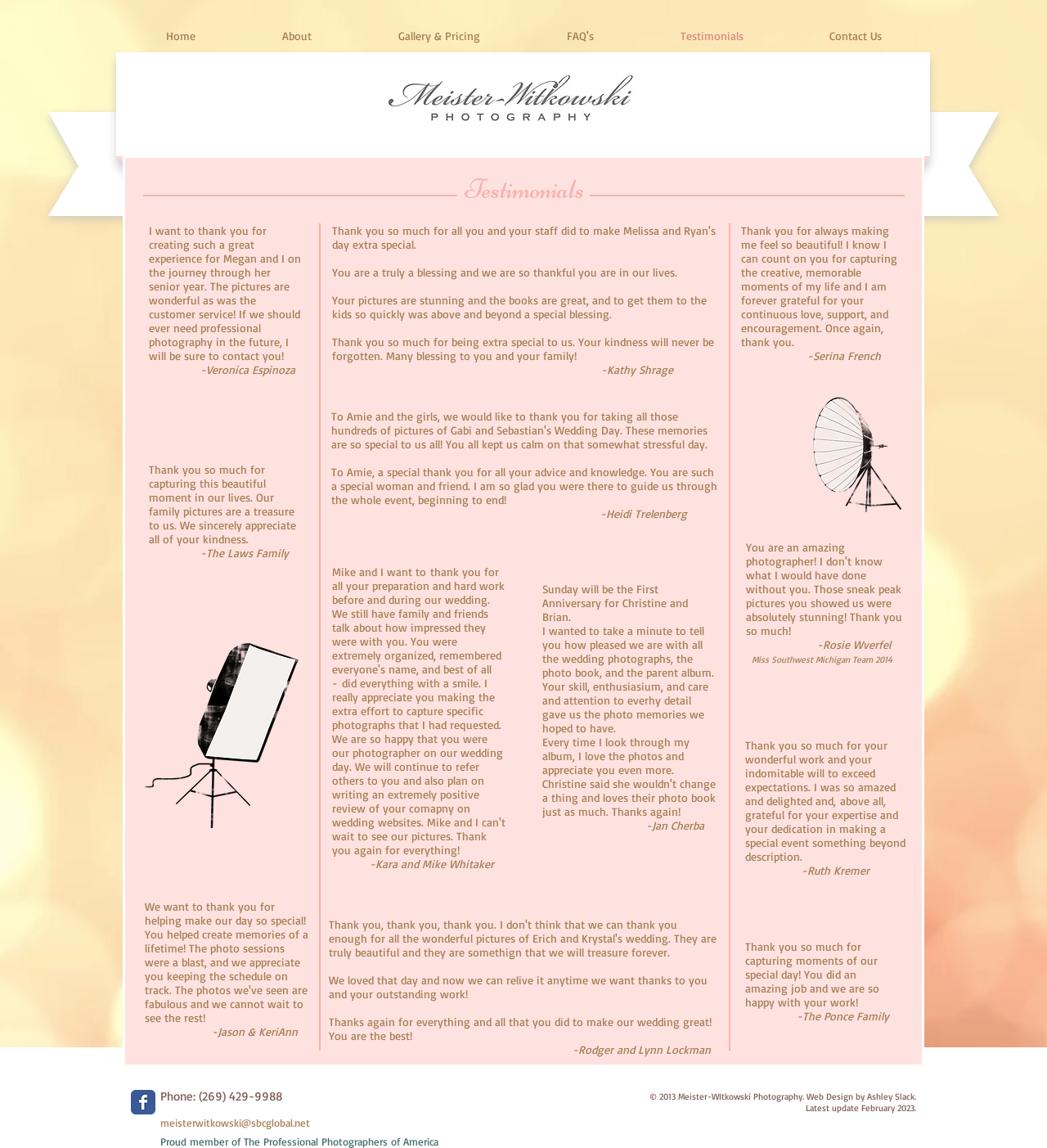Pinpoint the bounding box coordinates of the element to be clicked to execute the instruction: "Click the 'Home' link".

[0.117, 0.021, 0.228, 0.042]